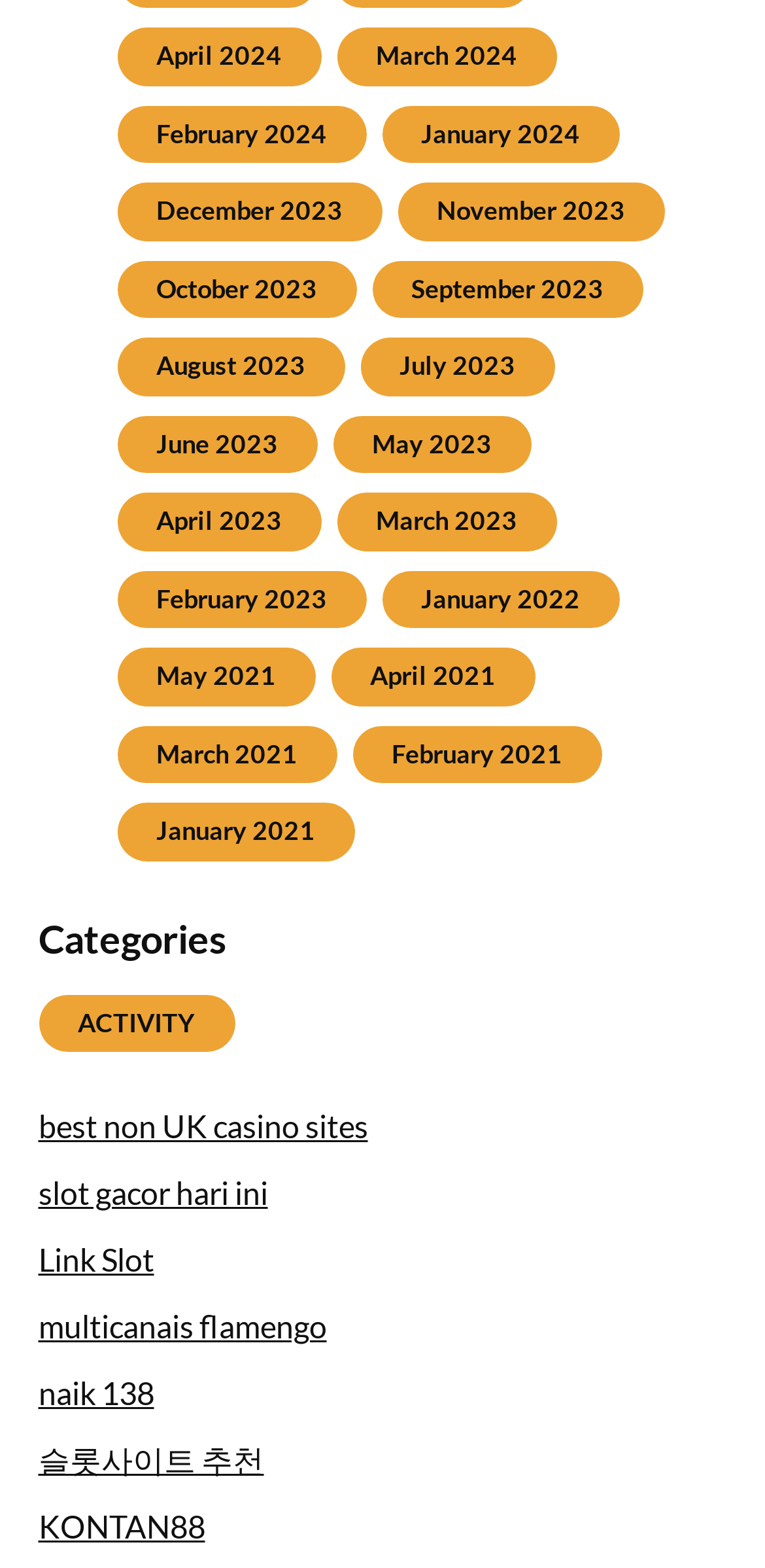What is the language of the link '슬롯사이트 추천'?
Look at the image and answer the question with a single word or phrase.

Korean